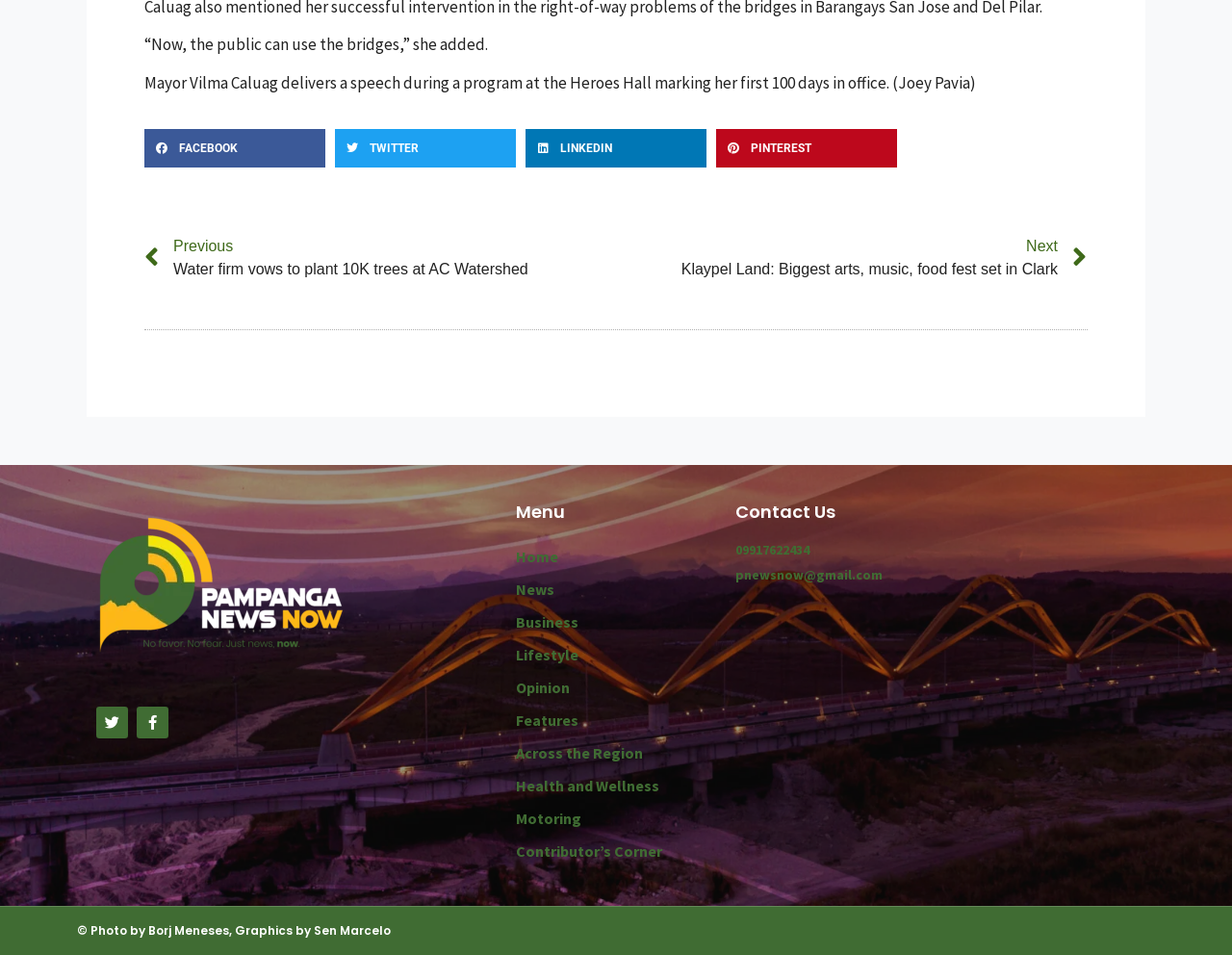Please provide the bounding box coordinates for the element that needs to be clicked to perform the following instruction: "Go to previous news". The coordinates should be given as four float numbers between 0 and 1, i.e., [left, top, right, bottom].

[0.117, 0.246, 0.5, 0.295]